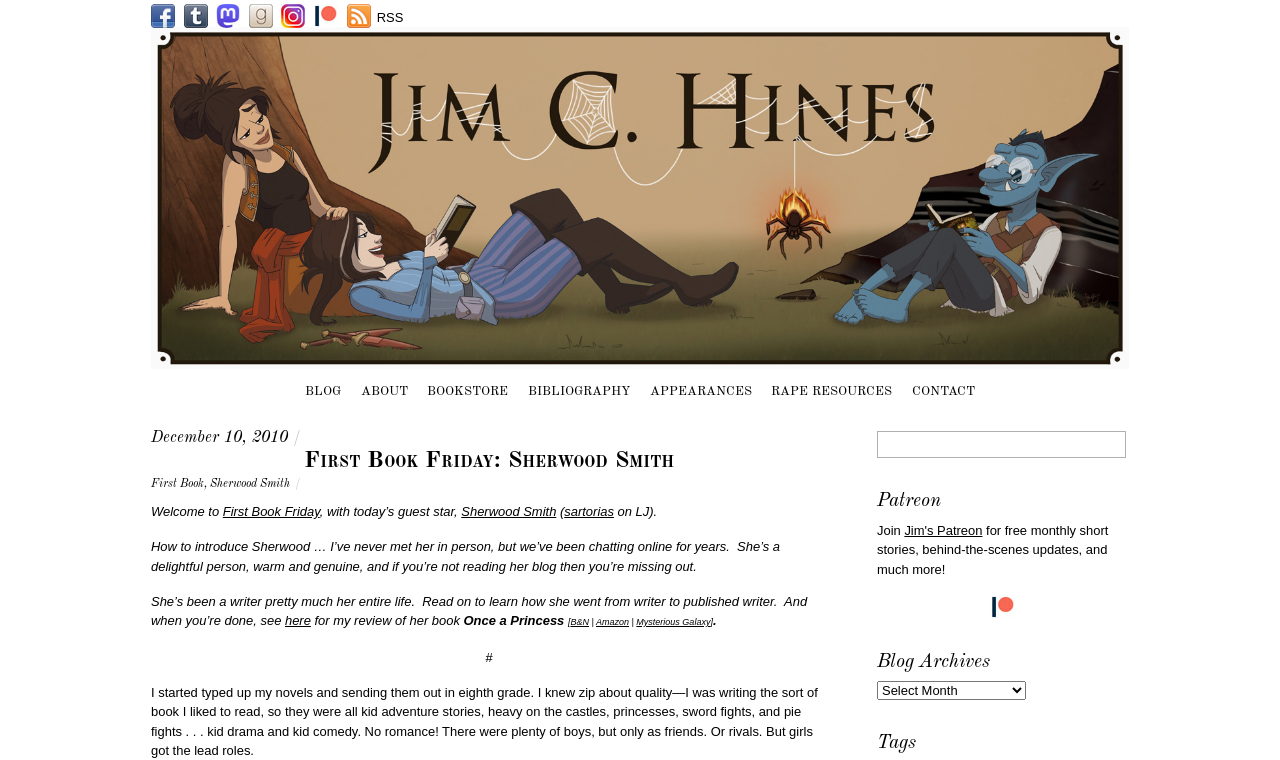How many ways are there to buy the book?
Please use the image to provide a one-word or short phrase answer.

3